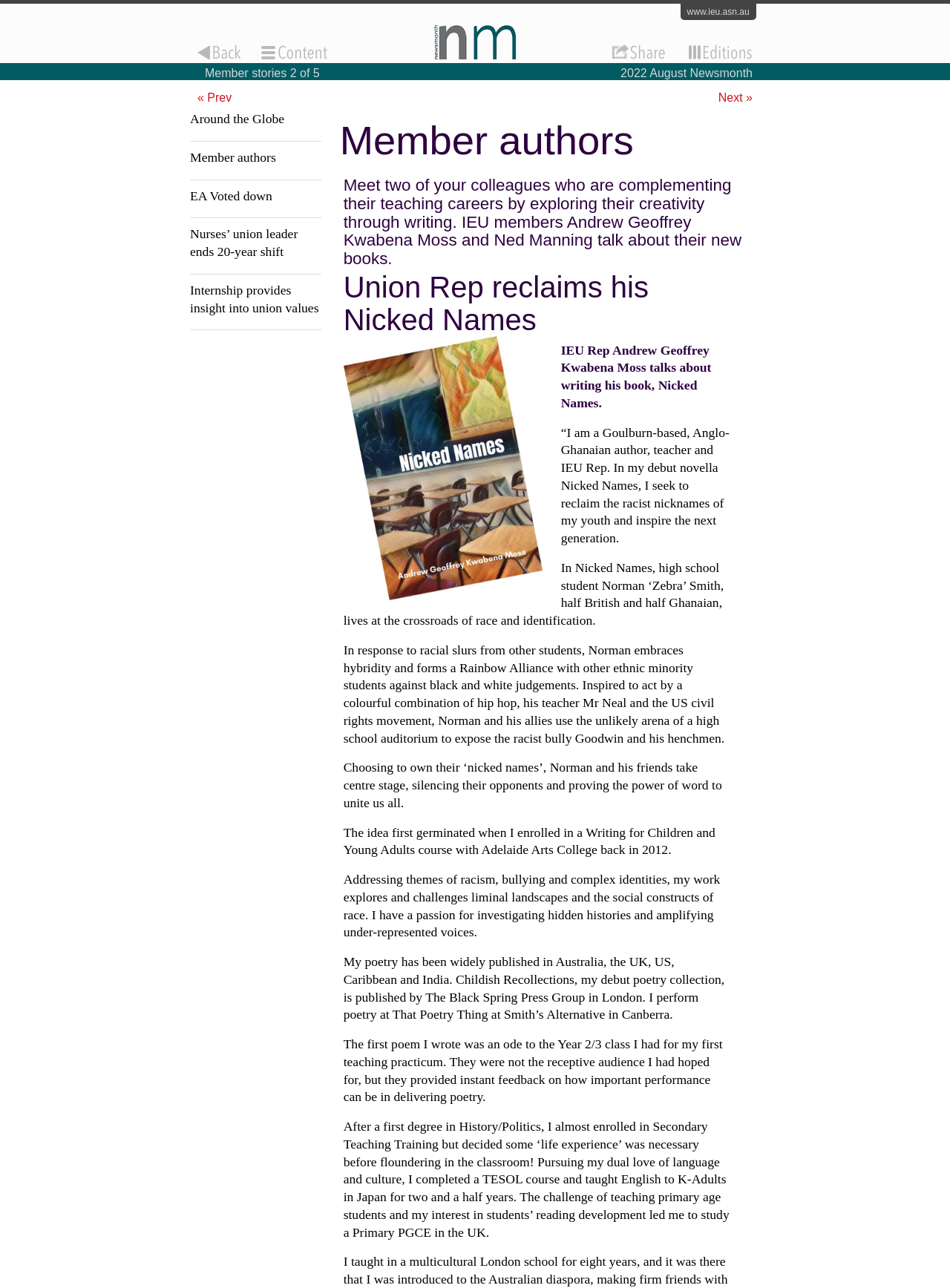Please identify the bounding box coordinates of the element I should click to complete this instruction: 'Click the '« Prev' link'. The coordinates should be given as four float numbers between 0 and 1, like this: [left, top, right, bottom].

[0.208, 0.071, 0.244, 0.081]